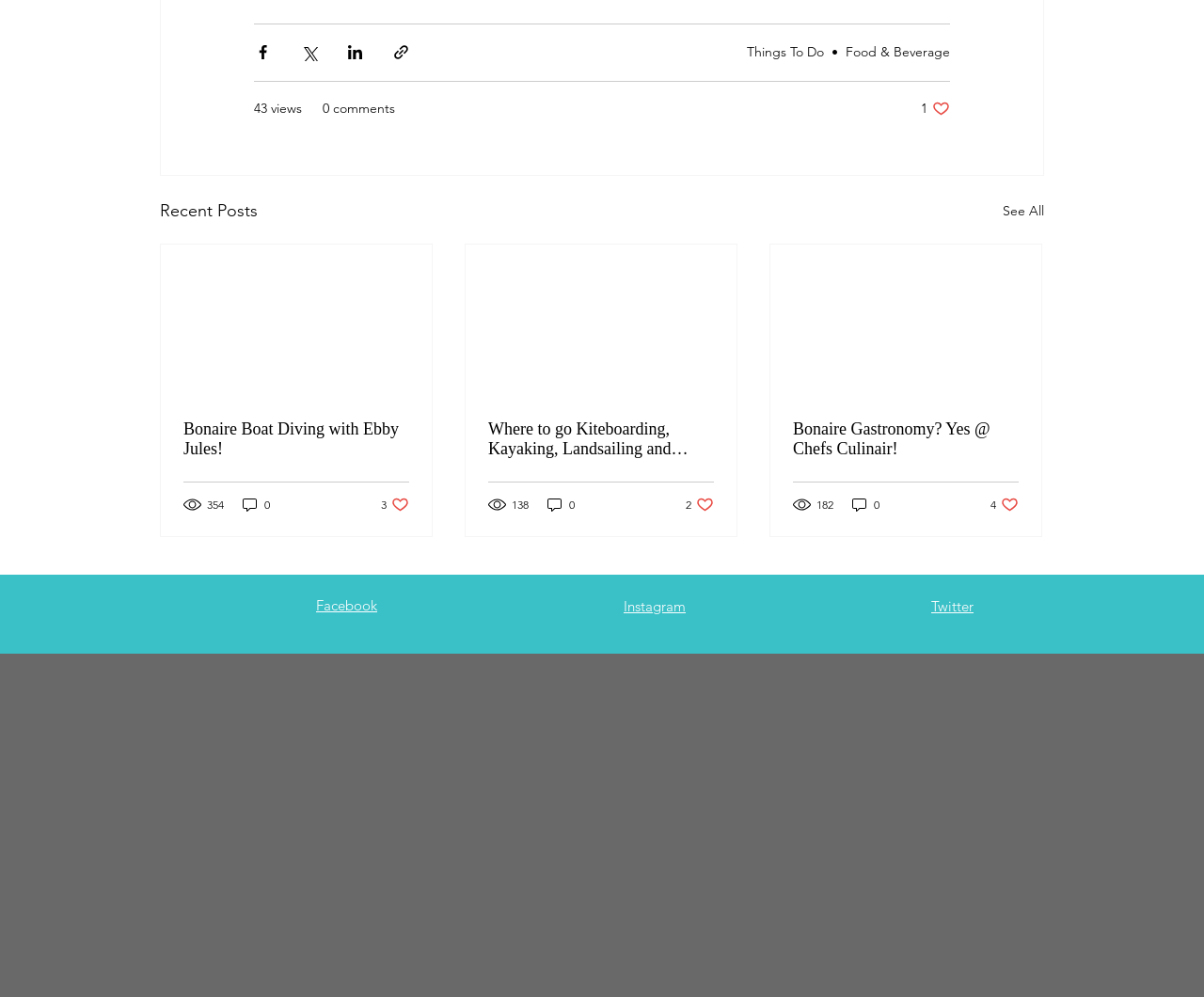Using the provided description Food & Beverage, find the bounding box coordinates for the UI element. Provide the coordinates in (top-left x, top-left y, bottom-right x, bottom-right y) format, ensuring all values are between 0 and 1.

[0.702, 0.044, 0.789, 0.061]